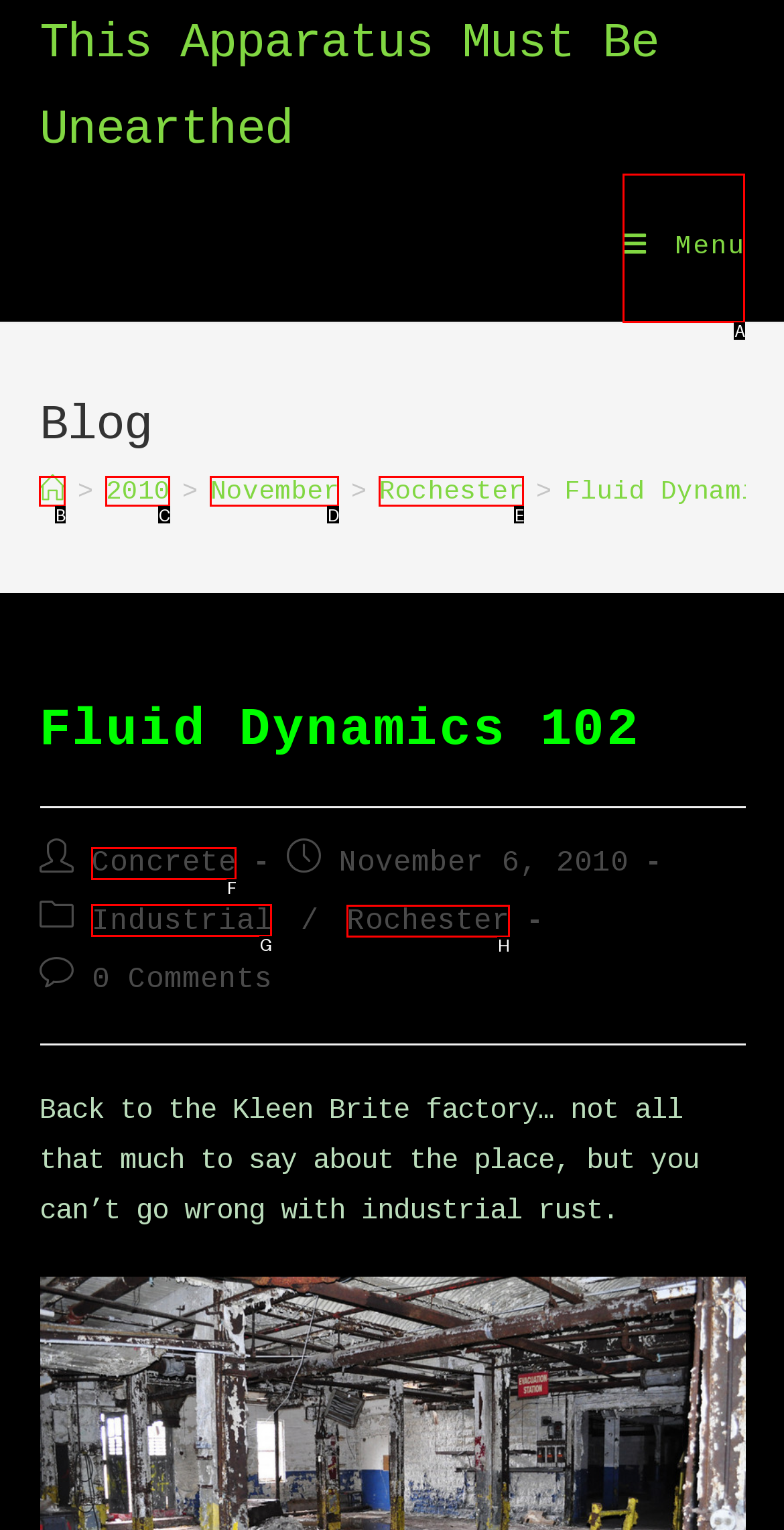Given the task: Click the 'Industrial' link, tell me which HTML element to click on.
Answer with the letter of the correct option from the given choices.

G